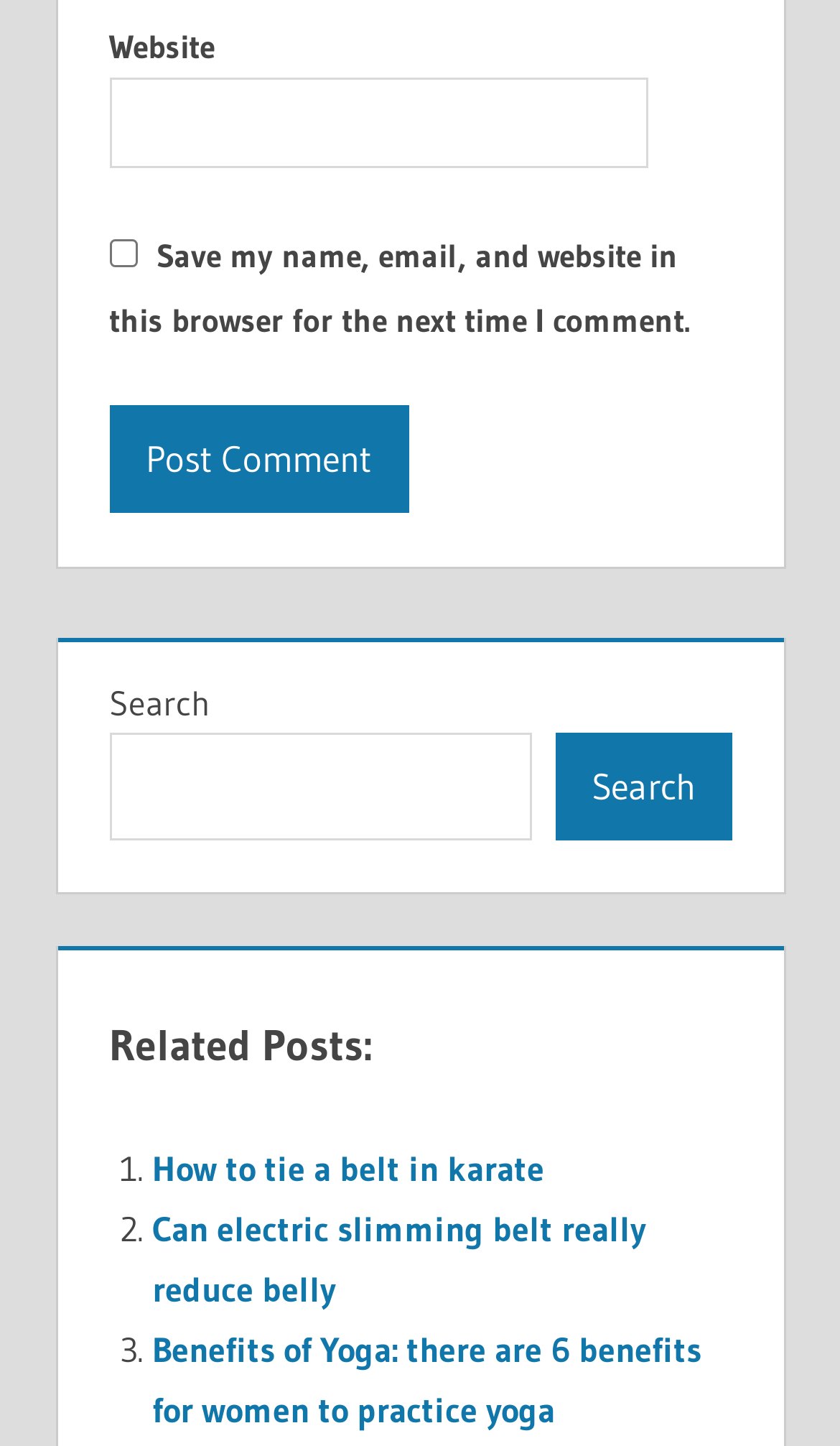Show the bounding box coordinates of the element that should be clicked to complete the task: "check Środki do pielęgnacji broni".

None